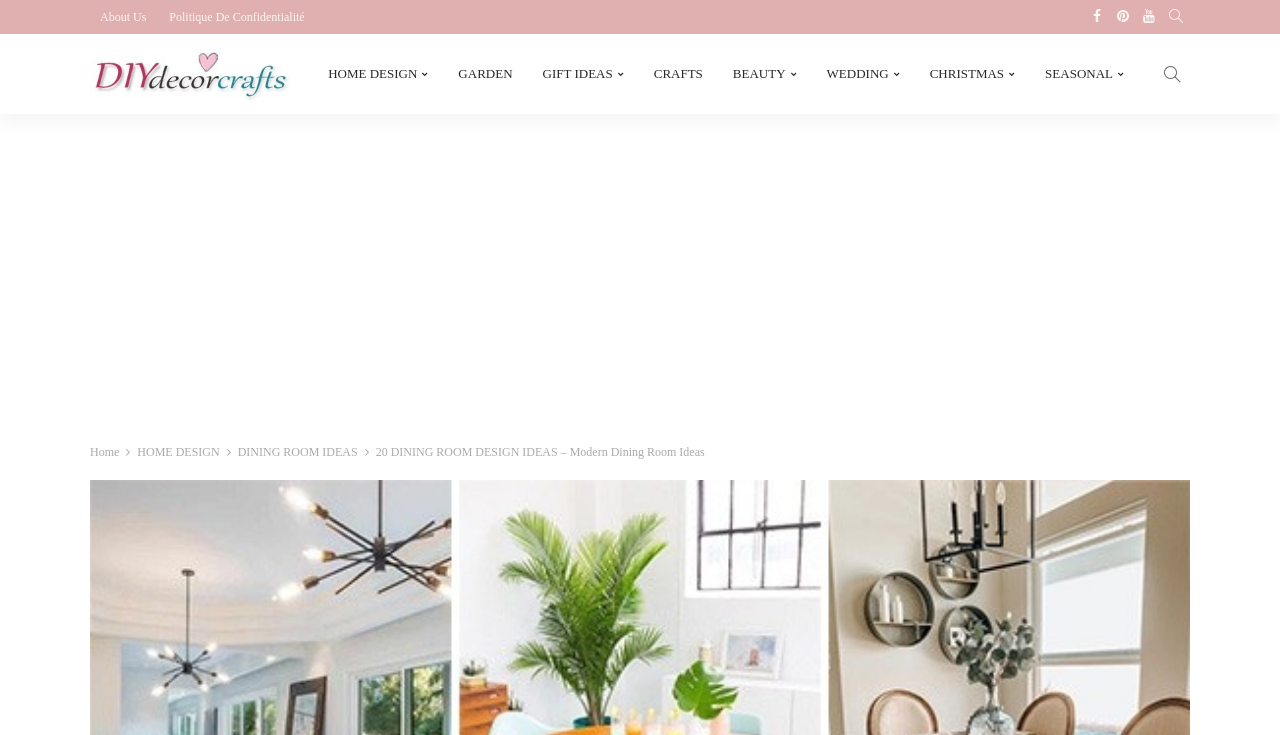What is the category of the current webpage? Observe the screenshot and provide a one-word or short phrase answer.

DINING ROOM IDEAS